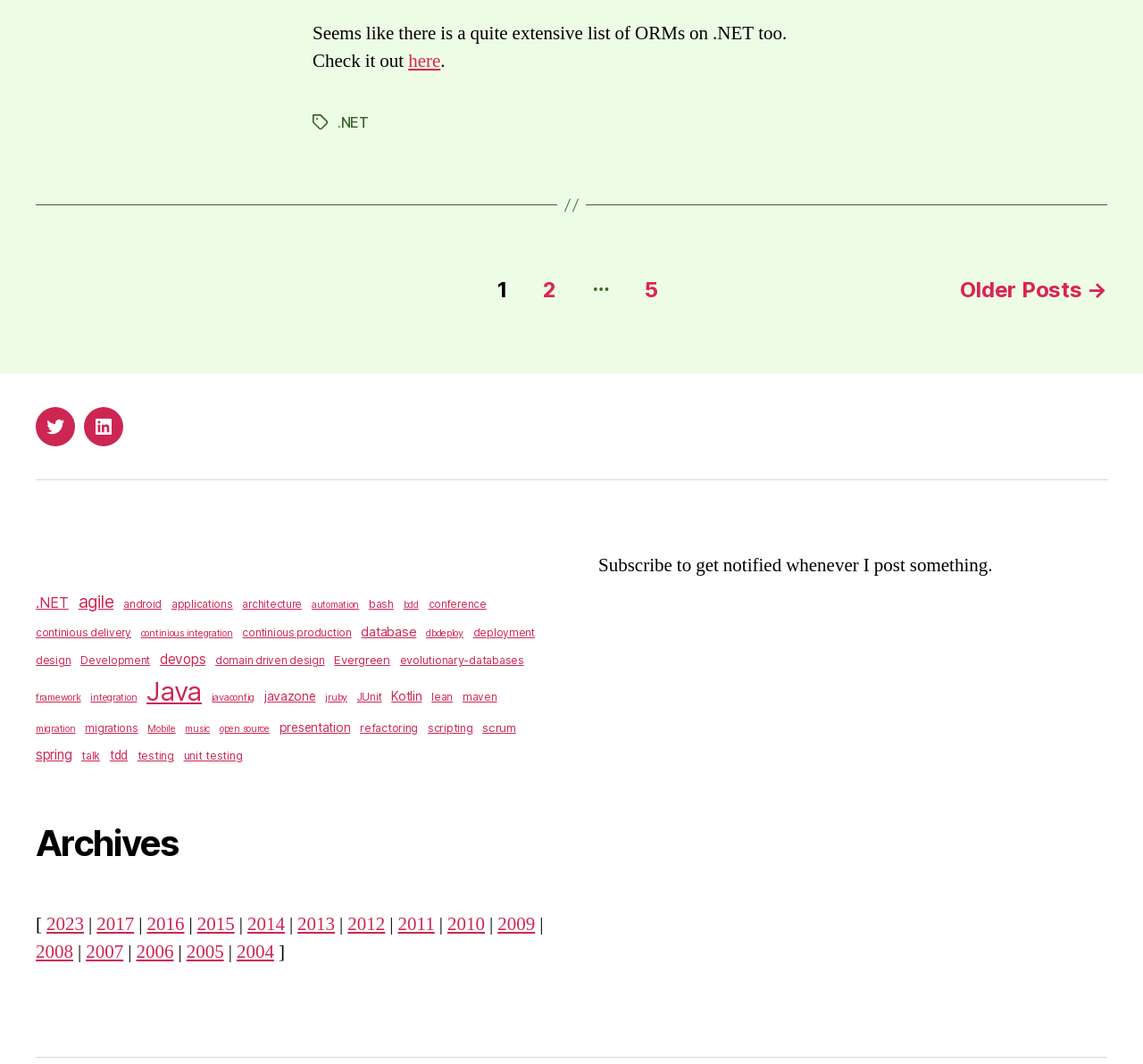Bounding box coordinates are specified in the format (top-left x, top-left y, bottom-right x, bottom-right y). All values are floating point numbers bounded between 0 and 1. Please provide the bounding box coordinate of the region this sentence describes: Petfield Sheild 2023

None